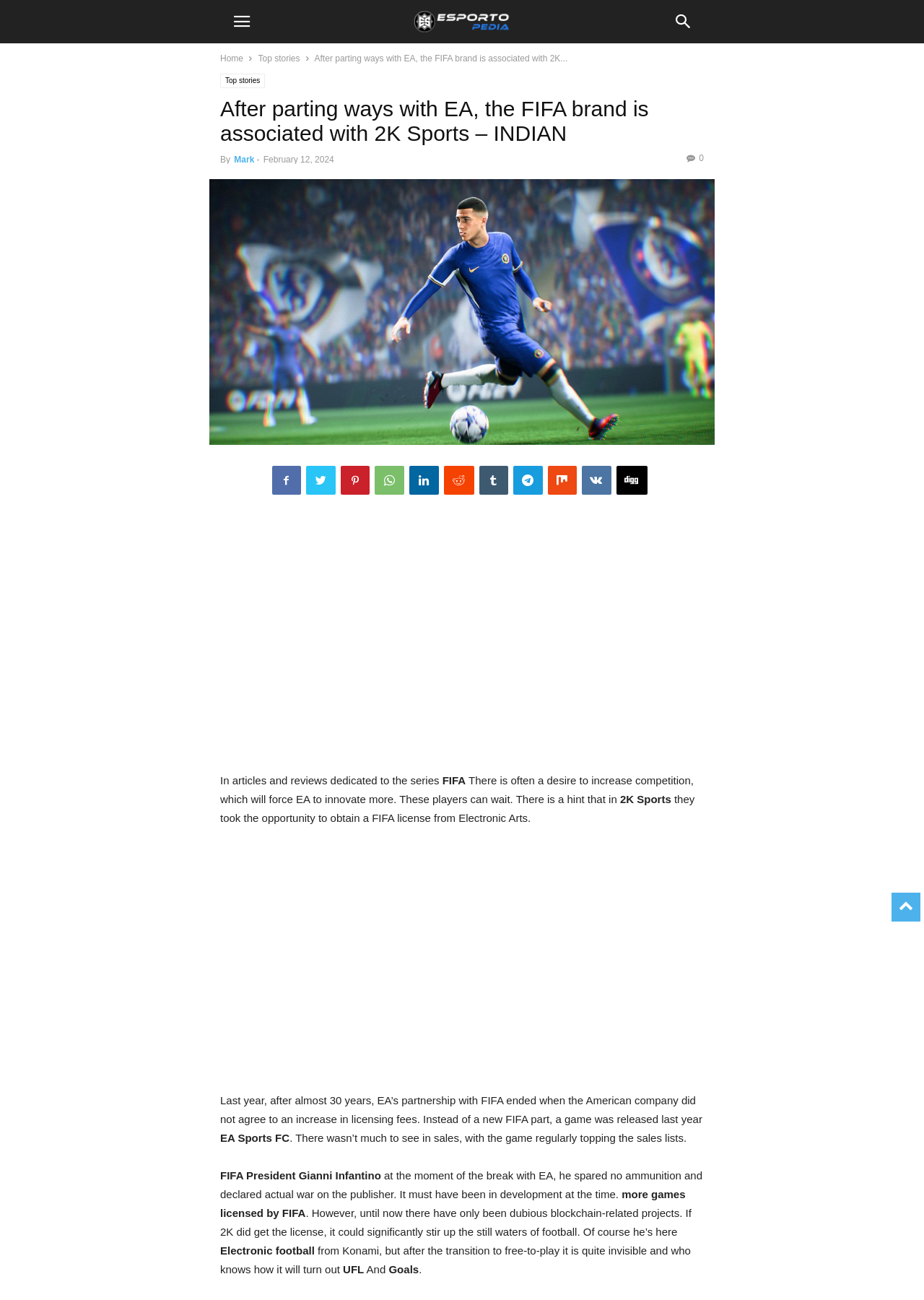Find the bounding box coordinates of the UI element according to this description: "Top stories".

[0.238, 0.057, 0.287, 0.068]